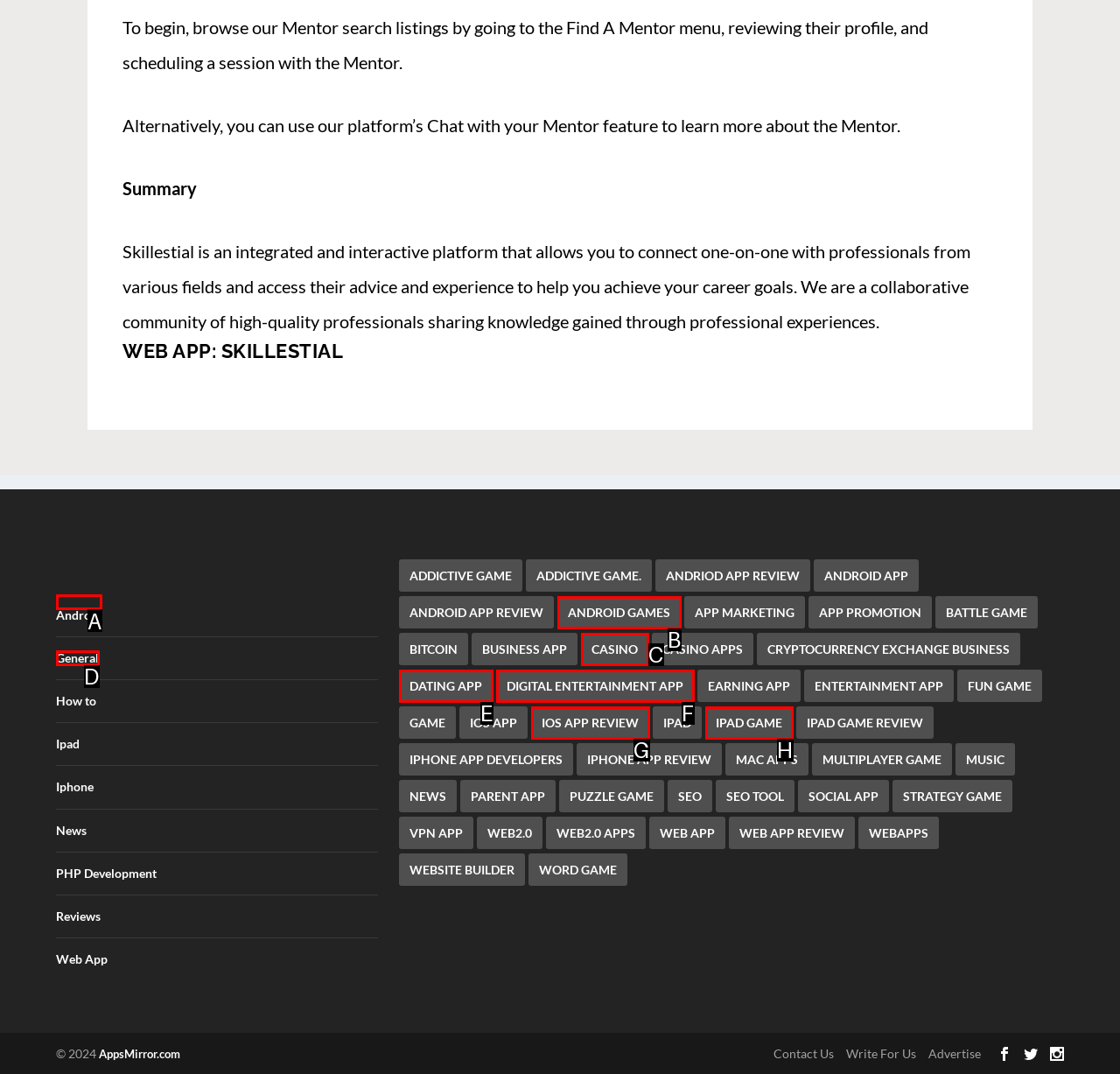Find the appropriate UI element to complete the task: Click on the 'Android' link. Indicate your choice by providing the letter of the element.

A